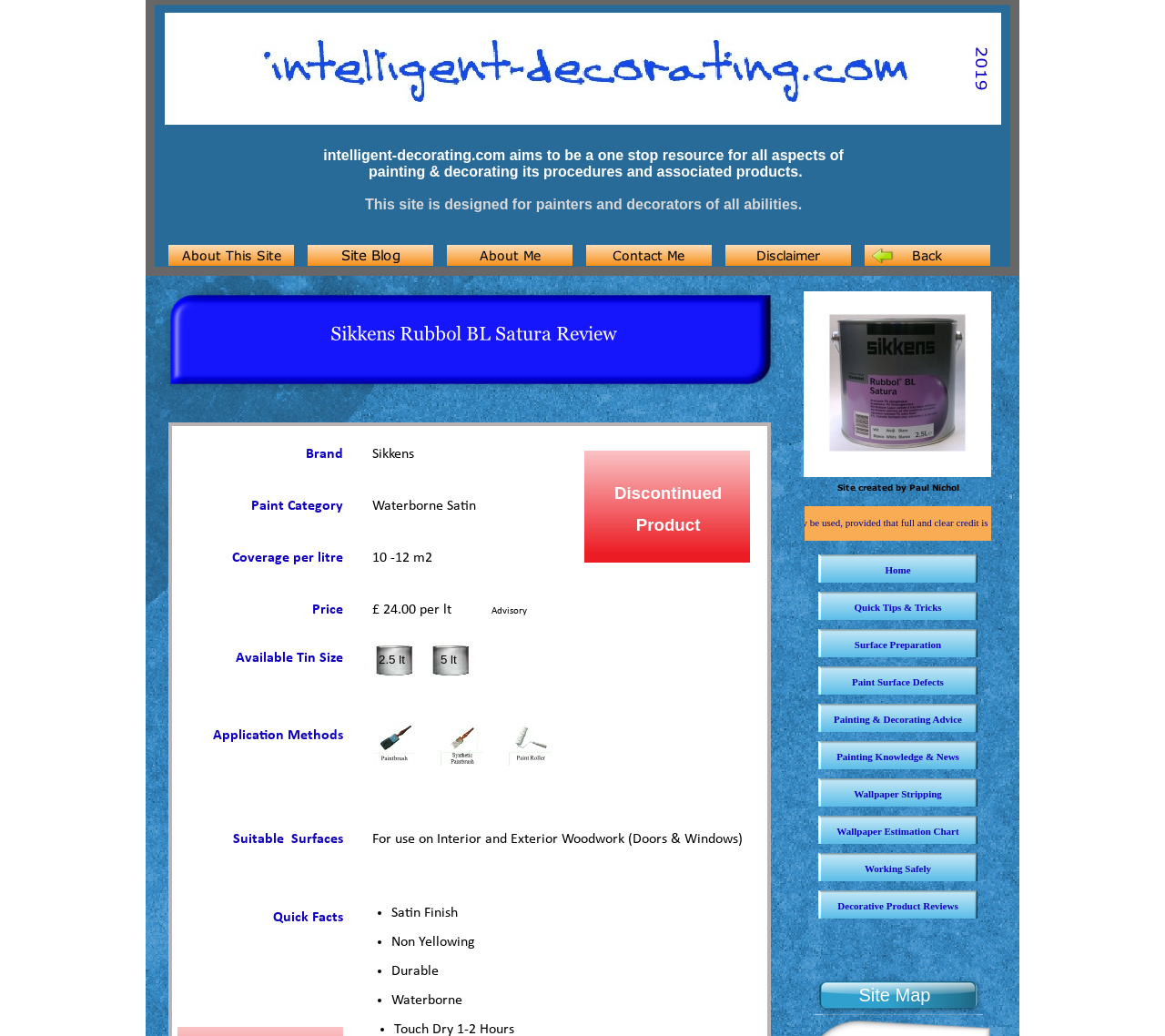Please give a concise answer to this question using a single word or phrase: 
What is the available tin size of the product?

2.5 lt